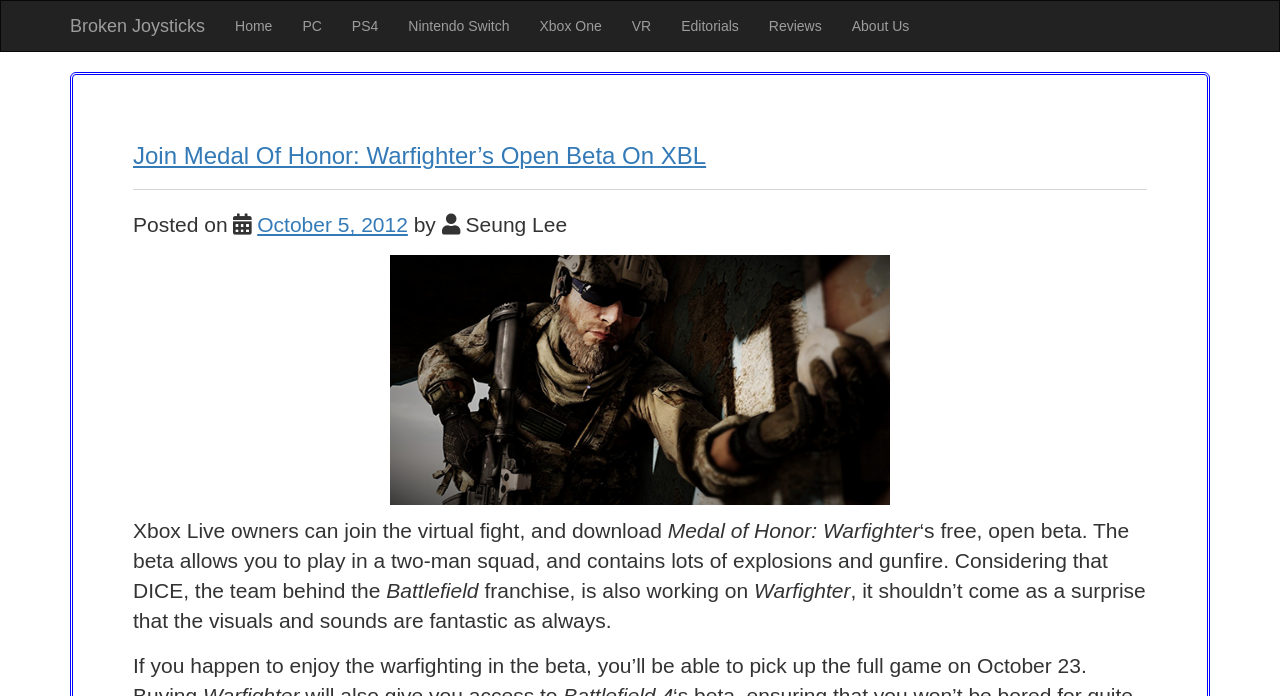Determine the coordinates of the bounding box for the clickable area needed to execute this instruction: "Click on Join Medal Of Honor: Warfighter’s Open Beta On XBL".

[0.104, 0.204, 0.552, 0.243]